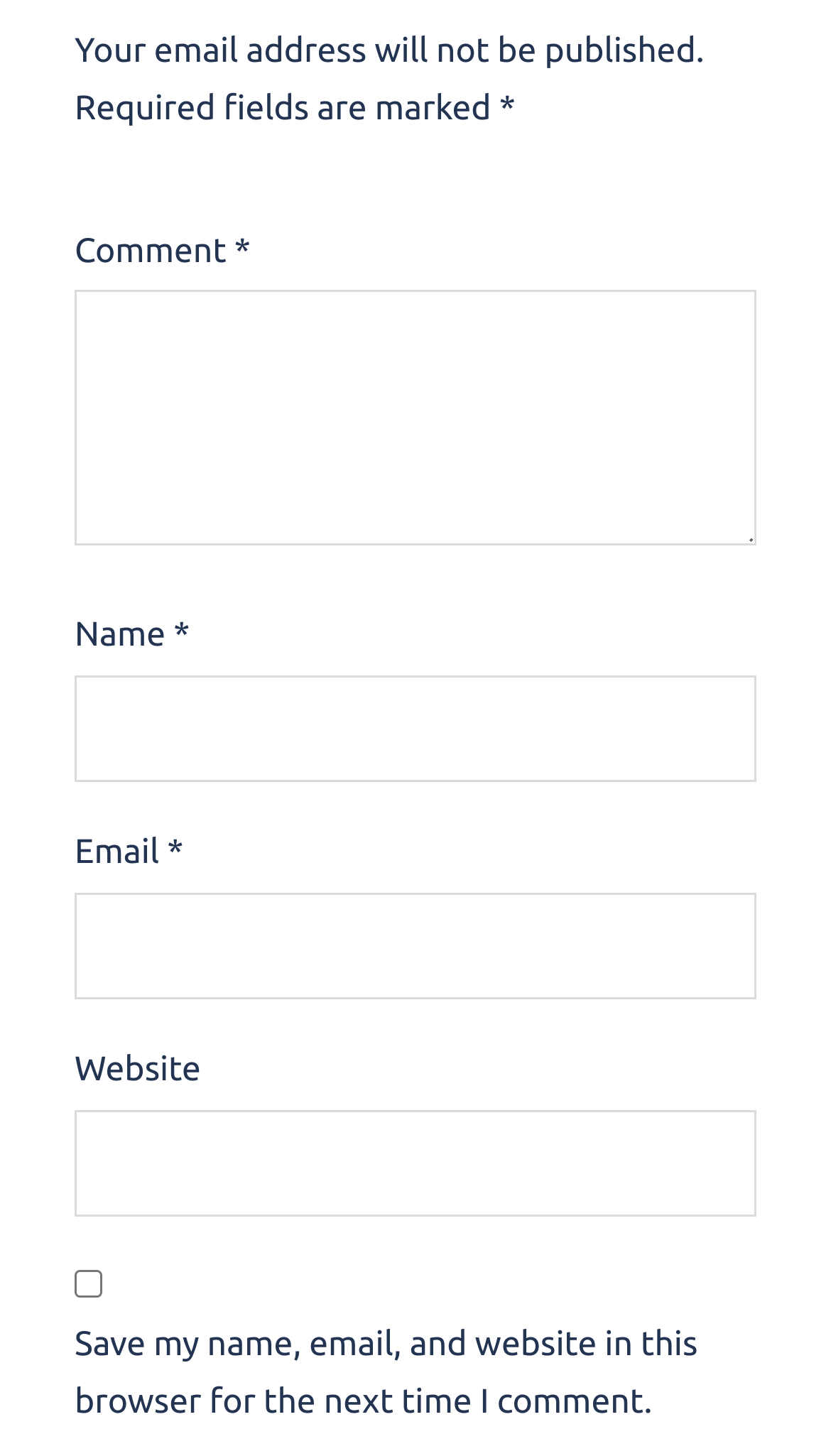Please look at the image and answer the question with a detailed explanation: Is the 'Website' field required?

The 'Website' field does not have an asterisk (*) symbol, which indicates that it is not a required field.